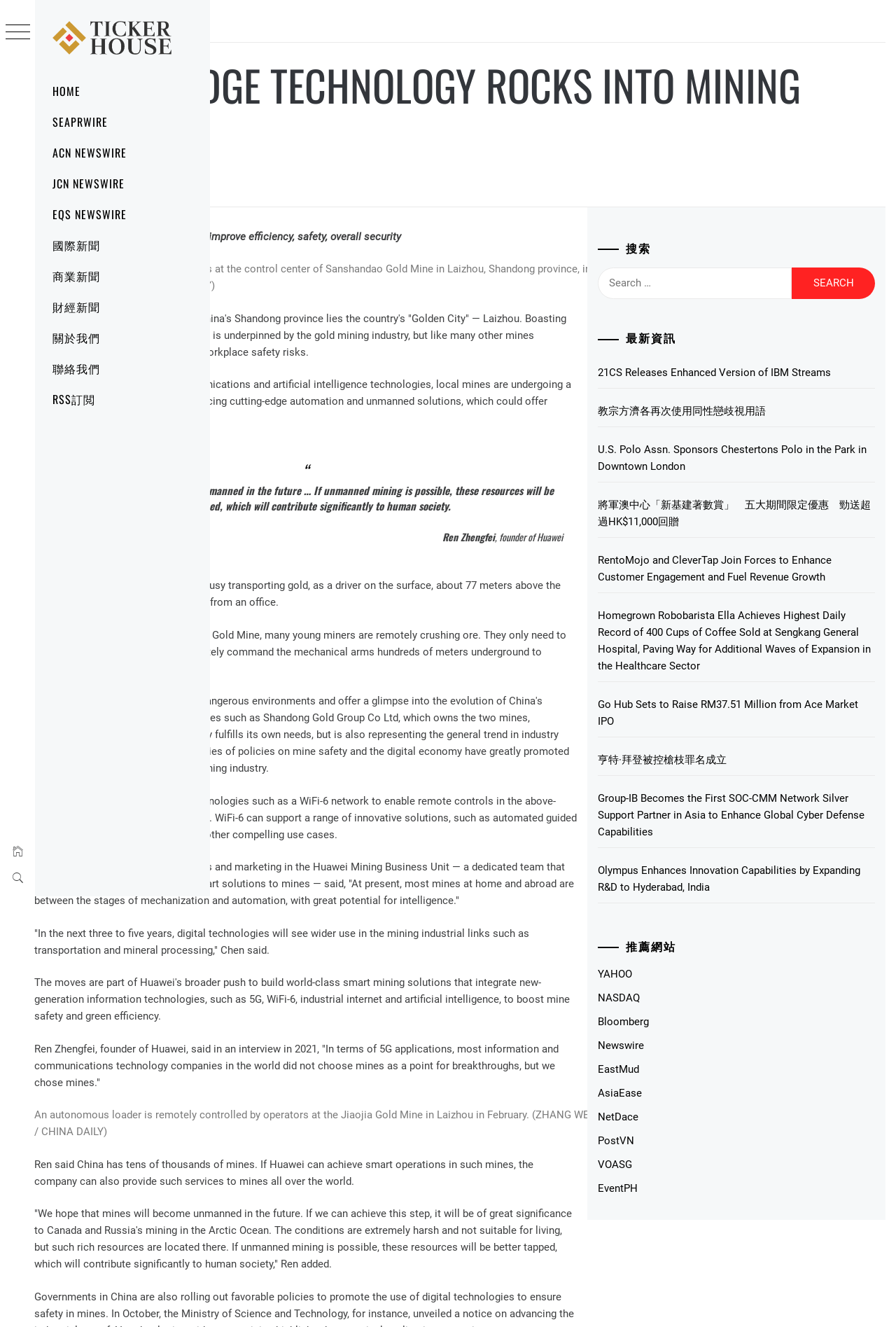Using the details from the image, please elaborate on the following question: What is the purpose of the WiFi-6 network in the gold mines?

According to the article, the WiFi-6 network is used to enable remote controls in the gold mines, allowing for automated guided vehicles, industrial robots, and other innovative solutions.